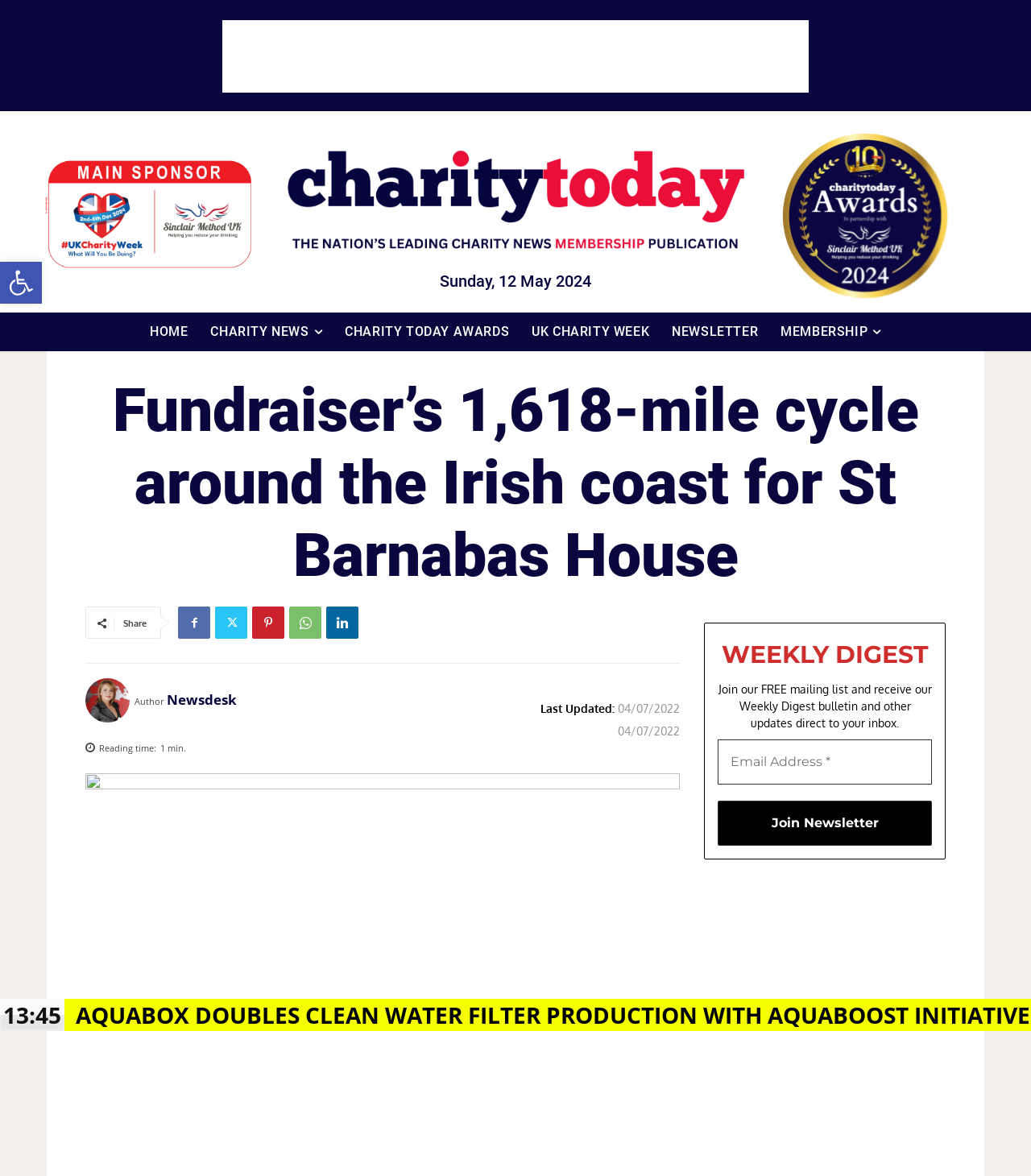What is the author of the news article?
Give a one-word or short-phrase answer derived from the screenshot.

Newsdesk